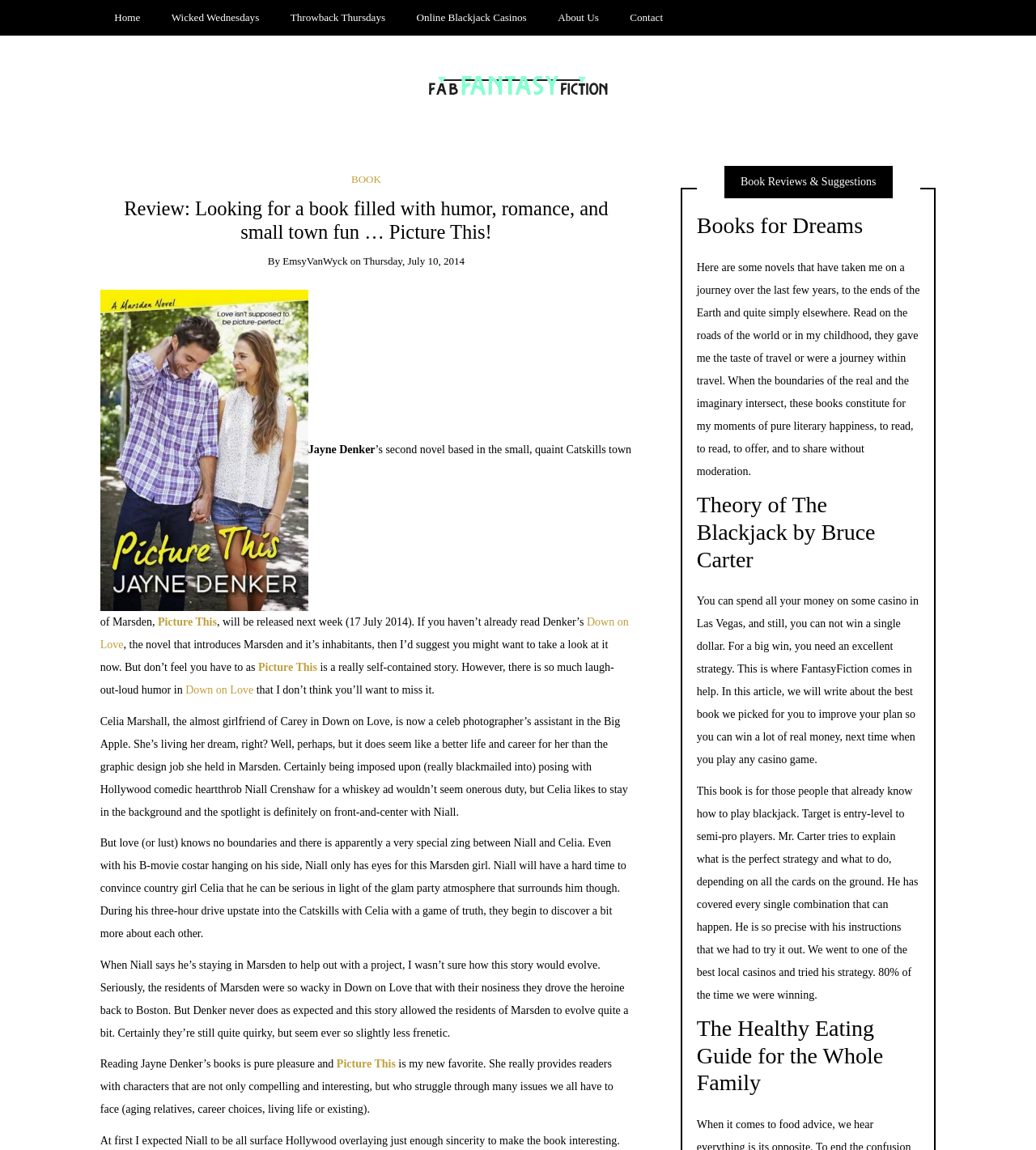What is the profession of the main character Celia Marshall?
Please use the image to deliver a detailed and complete answer.

The profession of the main character Celia Marshall can be found in the text that states 'Celia Marshall, the almost girlfriend of Carey in Down on Love, is now a celeb photographer’s assistant in the Big Apple'.